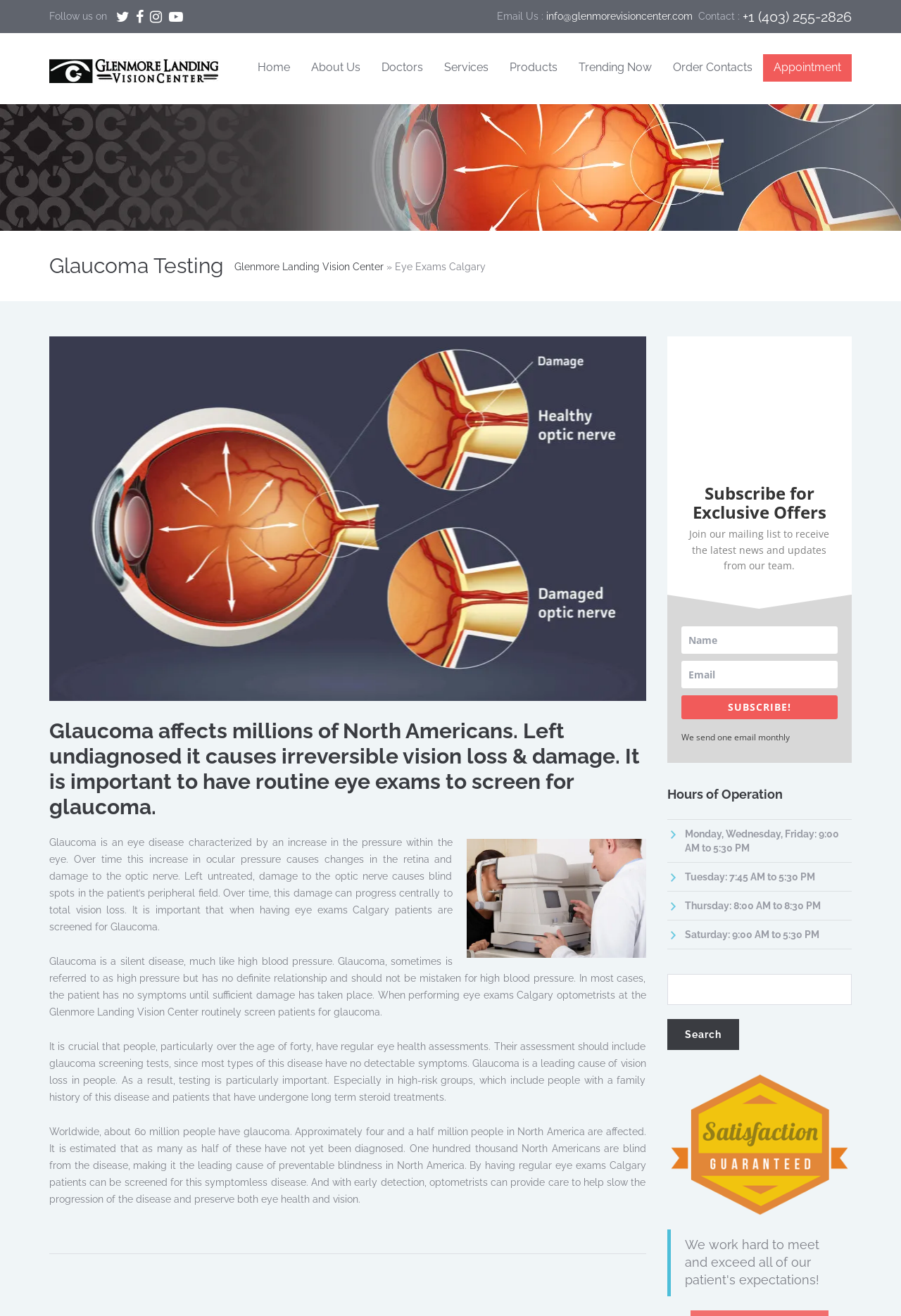Identify the bounding box of the UI element described as follows: "About Us". Provide the coordinates as four float numbers in the range of 0 to 1 [left, top, right, bottom].

[0.334, 0.041, 0.412, 0.062]